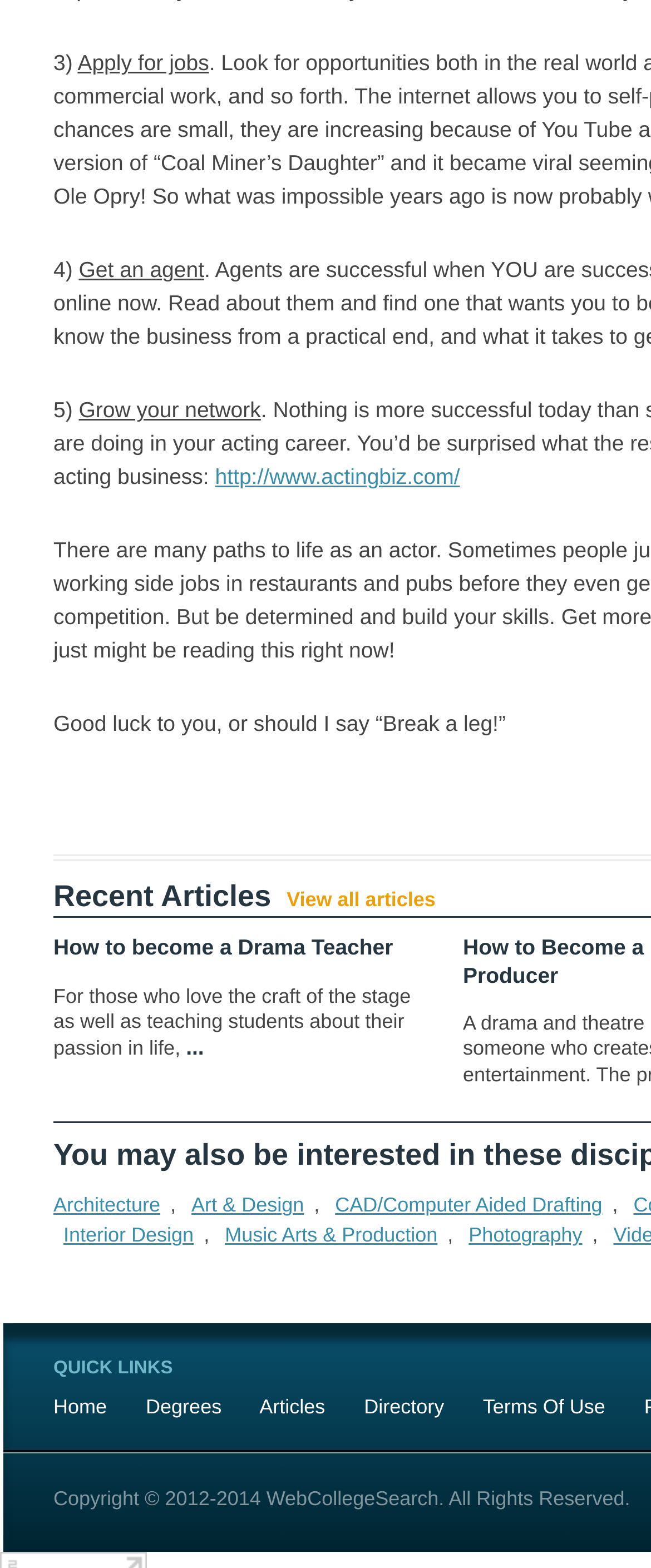Can you specify the bounding box coordinates of the area that needs to be clicked to fulfill the following instruction: "View all articles"?

[0.44, 0.566, 0.669, 0.581]